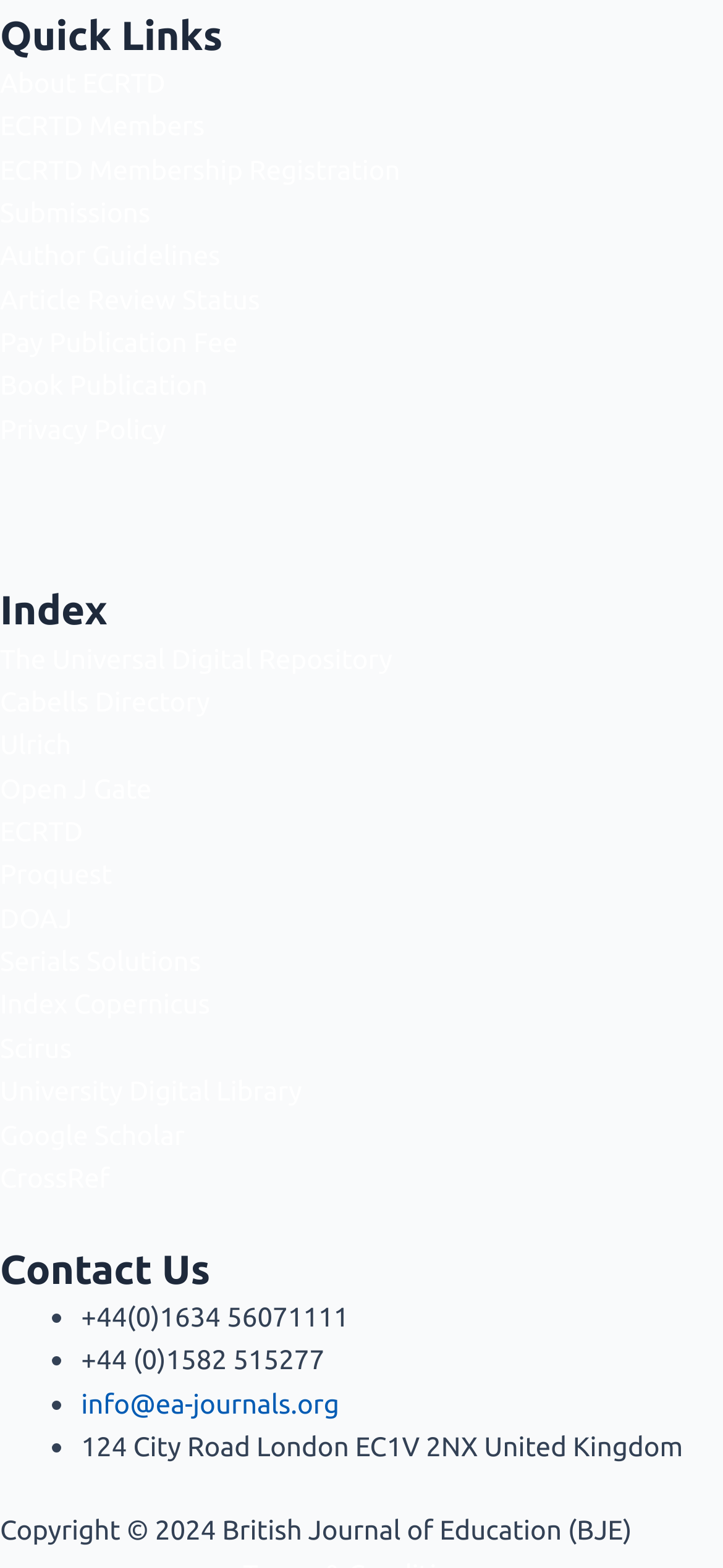Please identify the bounding box coordinates of where to click in order to follow the instruction: "Switch language".

None